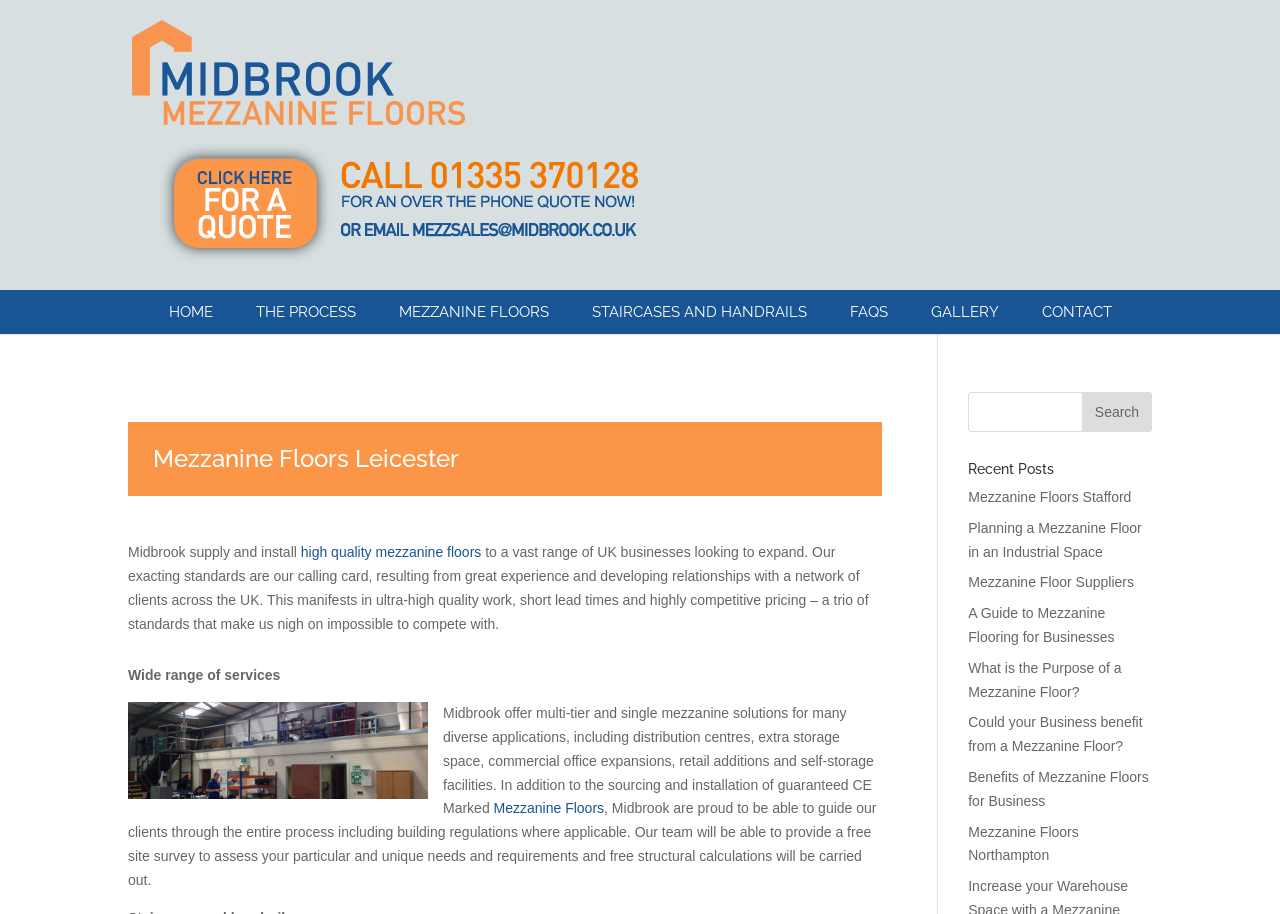Please determine the bounding box coordinates of the area that needs to be clicked to complete this task: 'Click on the 'HOME' link'. The coordinates must be four float numbers between 0 and 1, formatted as [left, top, right, bottom].

[0.132, 0.182, 0.166, 0.23]